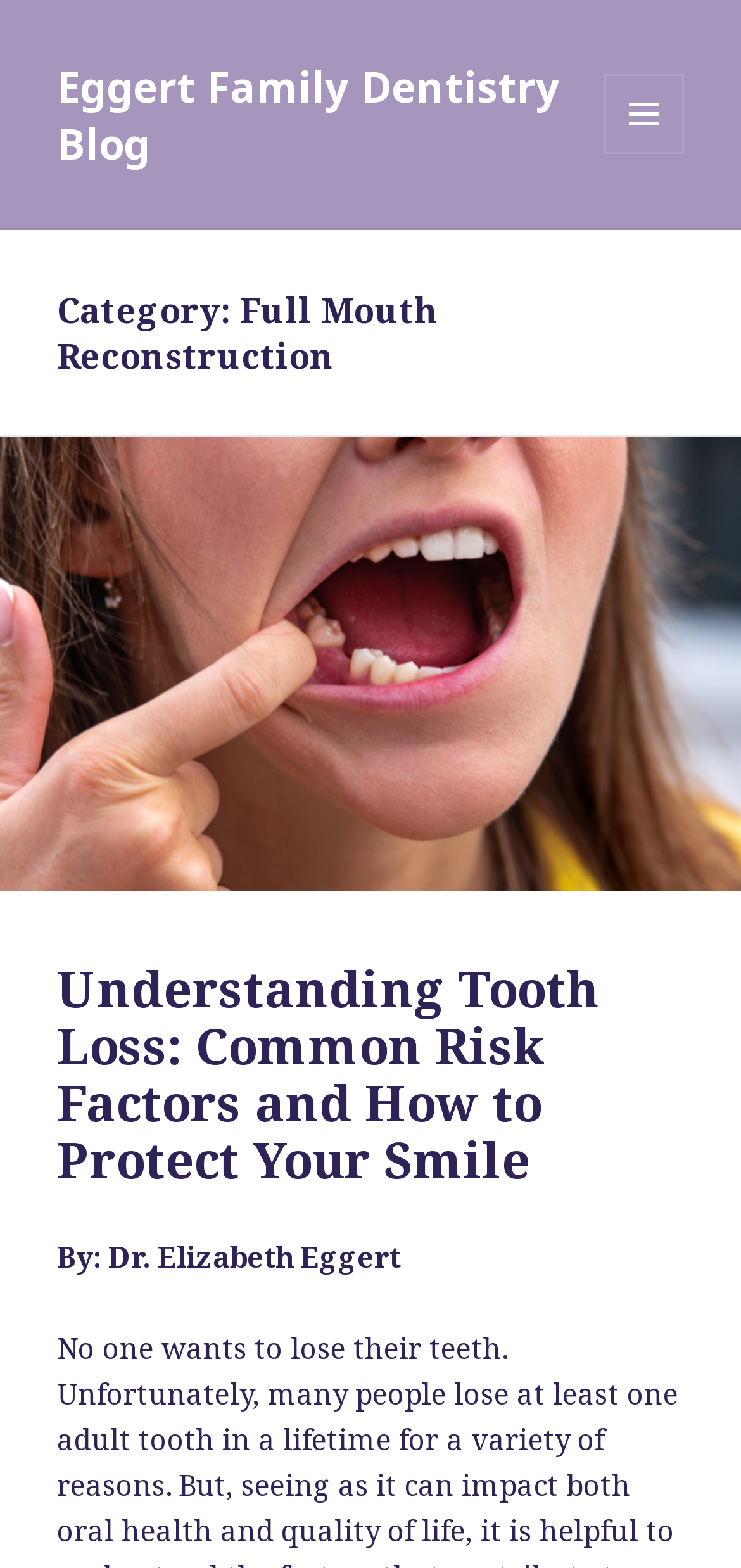Who wrote the blog post?
Based on the image, provide a one-word or brief-phrase response.

Dr. Elizabeth Eggert